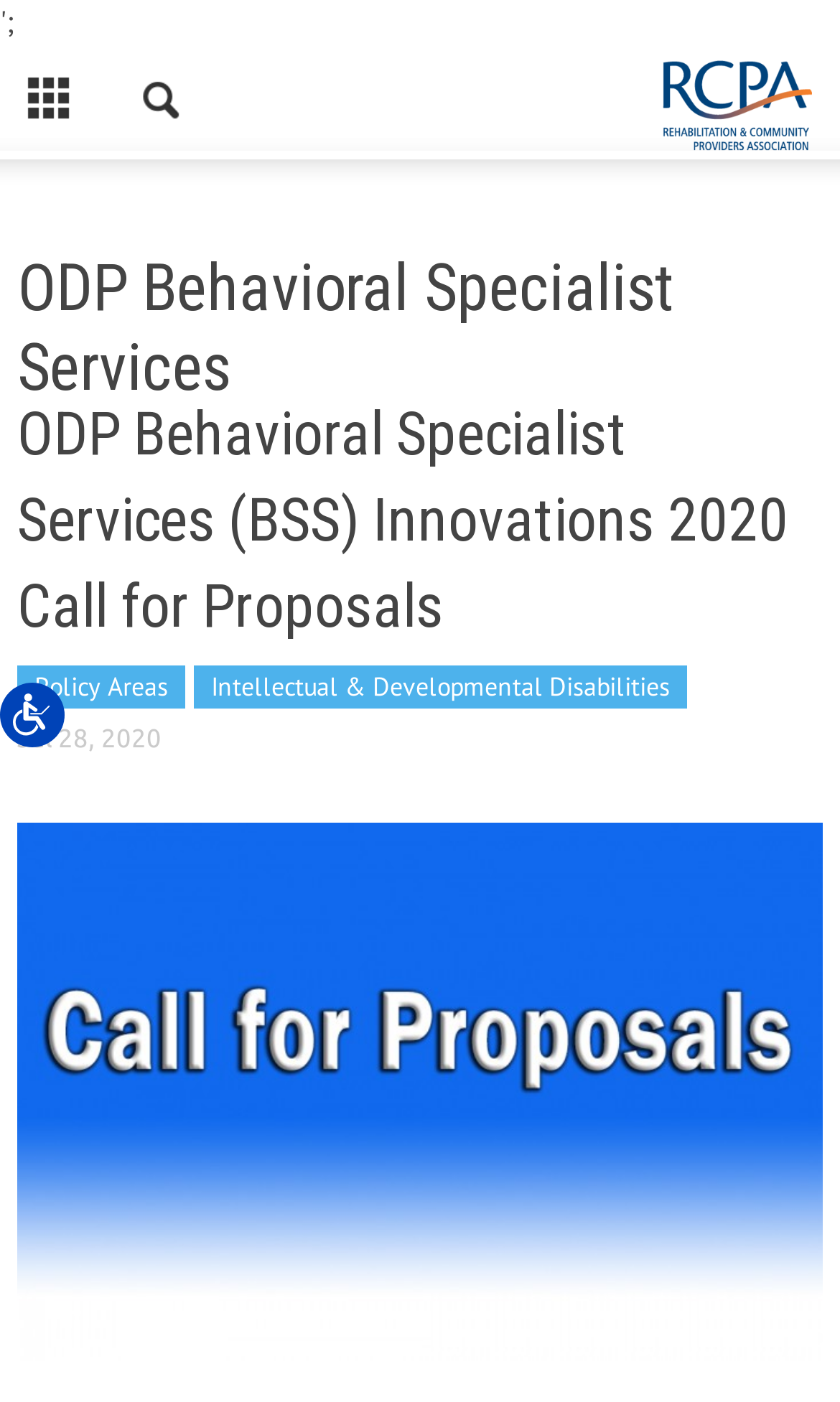Please provide a comprehensive answer to the question below using the information from the image: What is the date of the latest article?

The date of the latest article can be found in the time element with the text 'Jul 28, 2020' which is located below the heading element 'ODP Behavioral Specialist Services (BSS) Innovations 2020 Call for Proposals'.